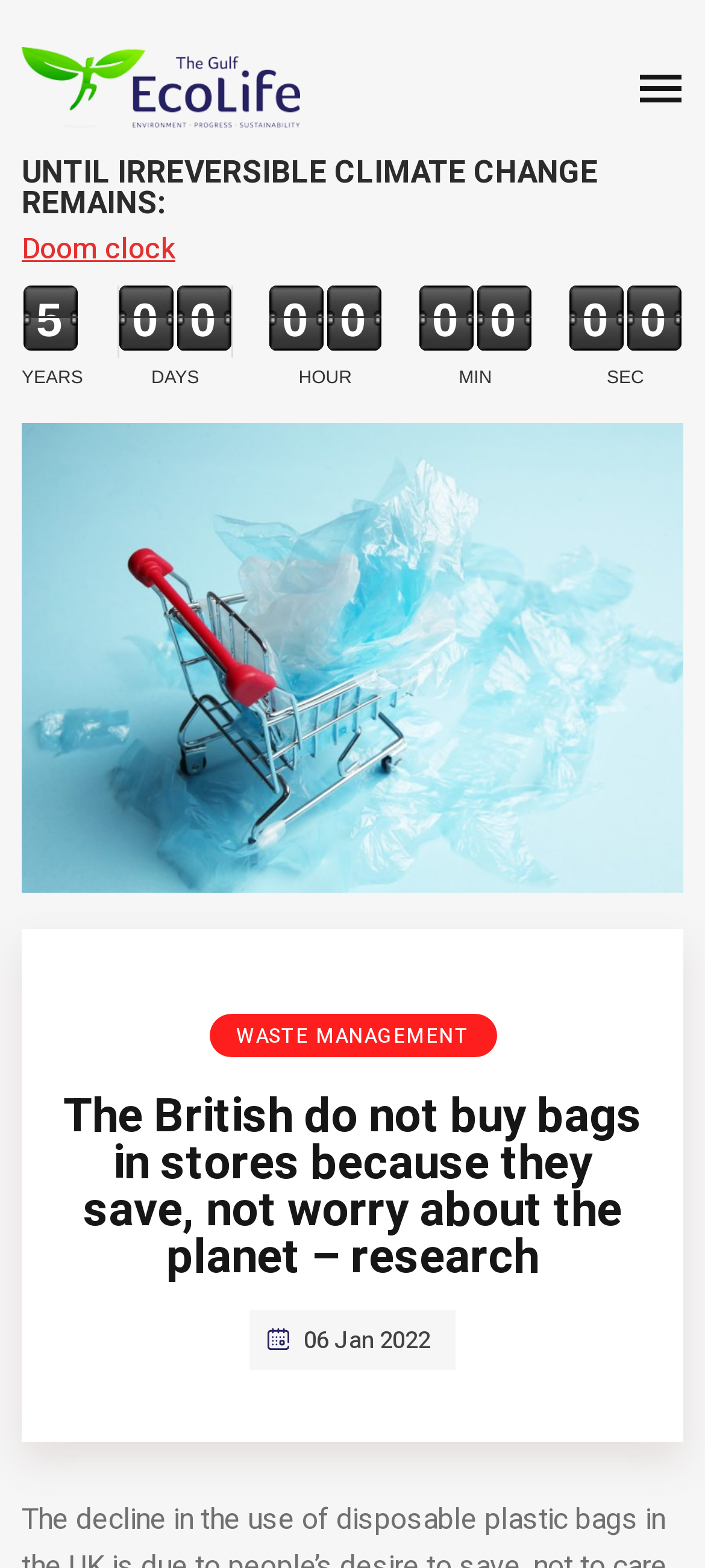What is the icon on the button?
Please provide a comprehensive and detailed answer to the question.

The icon on the button is ue96c, which is a graphical representation, as indicated by the button element with the description ''.